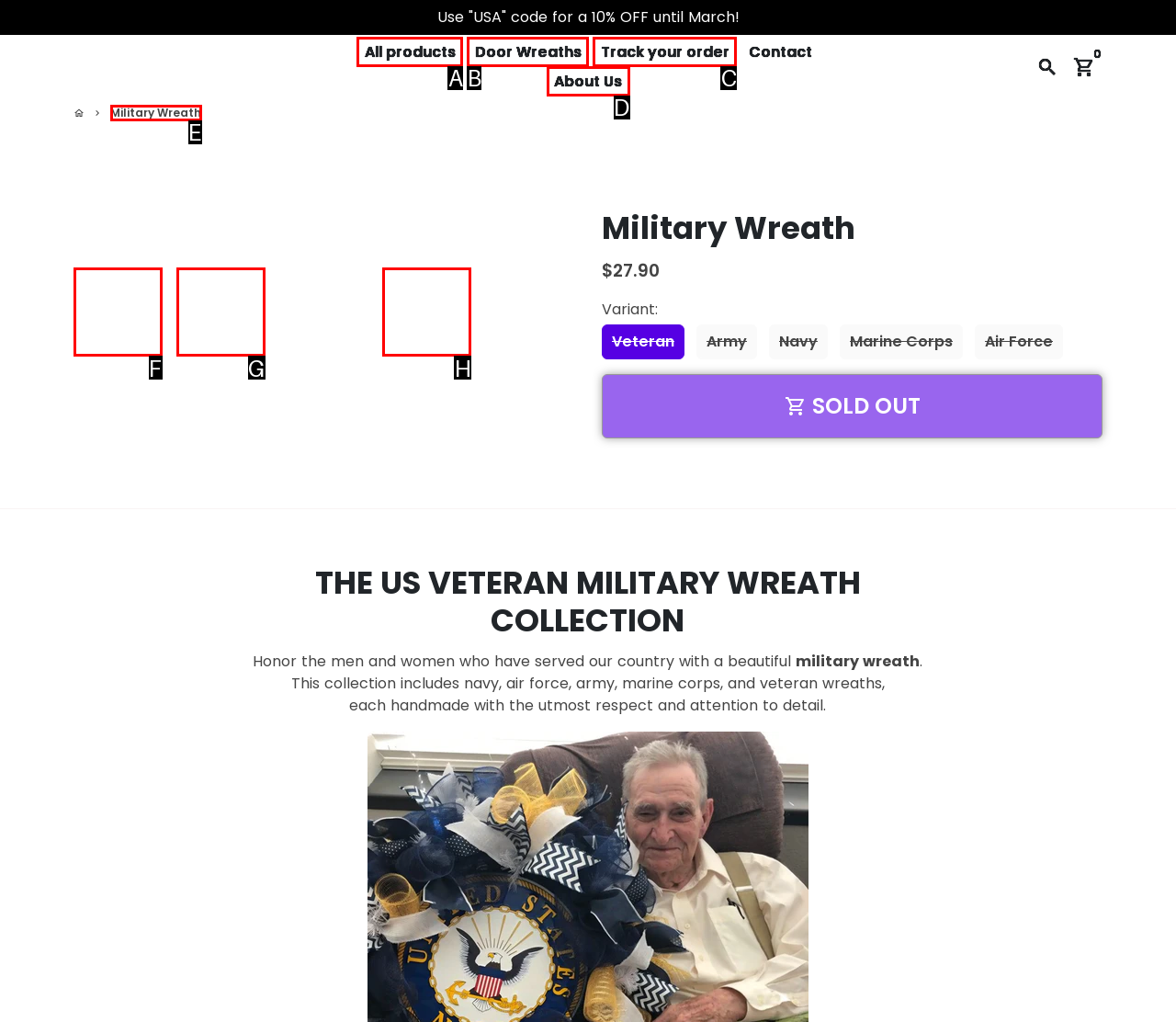Which lettered UI element aligns with this description: Track your order
Provide your answer using the letter from the available choices.

C